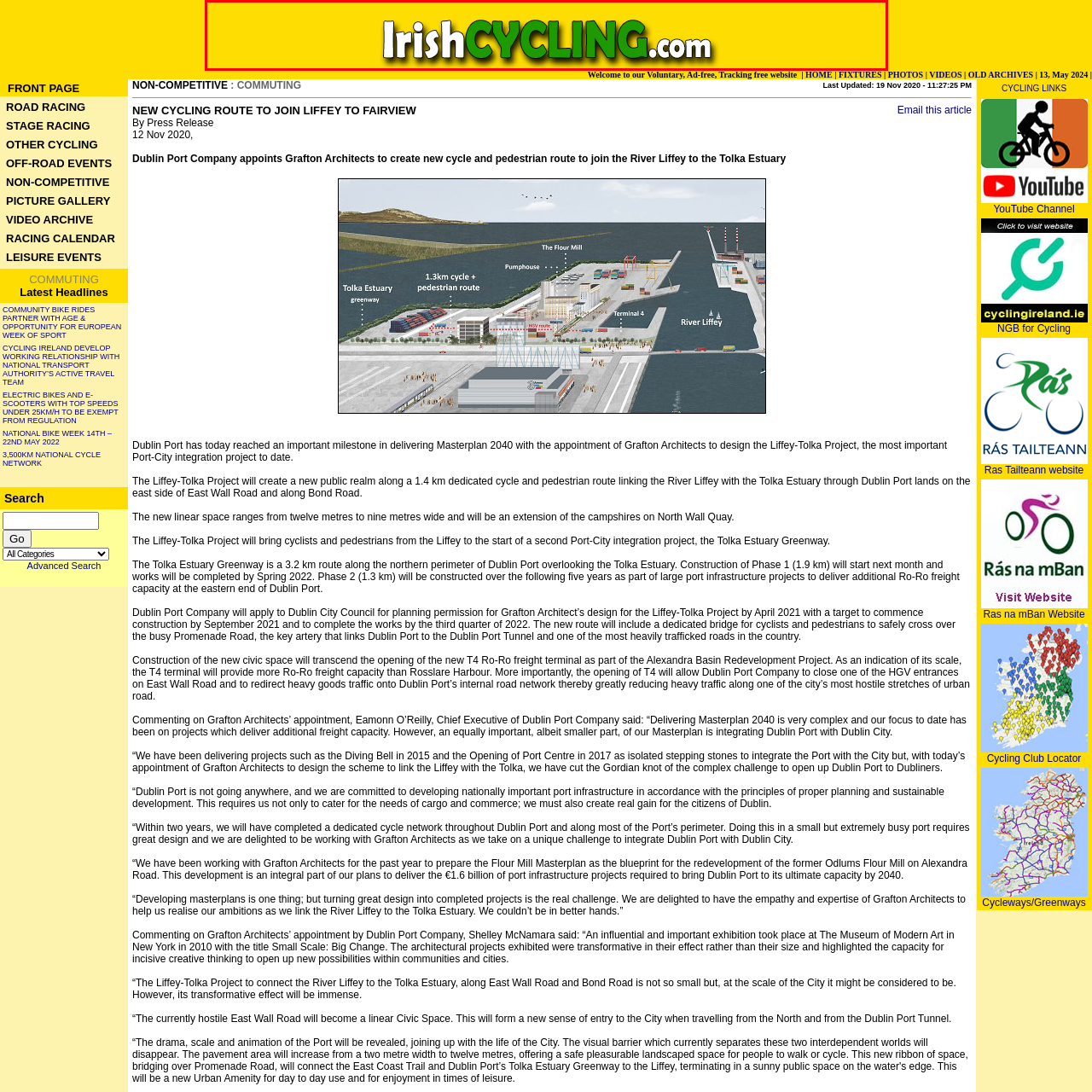View the element within the red boundary, What is the focus of the online platform? 
Deliver your response in one word or phrase.

Cycling